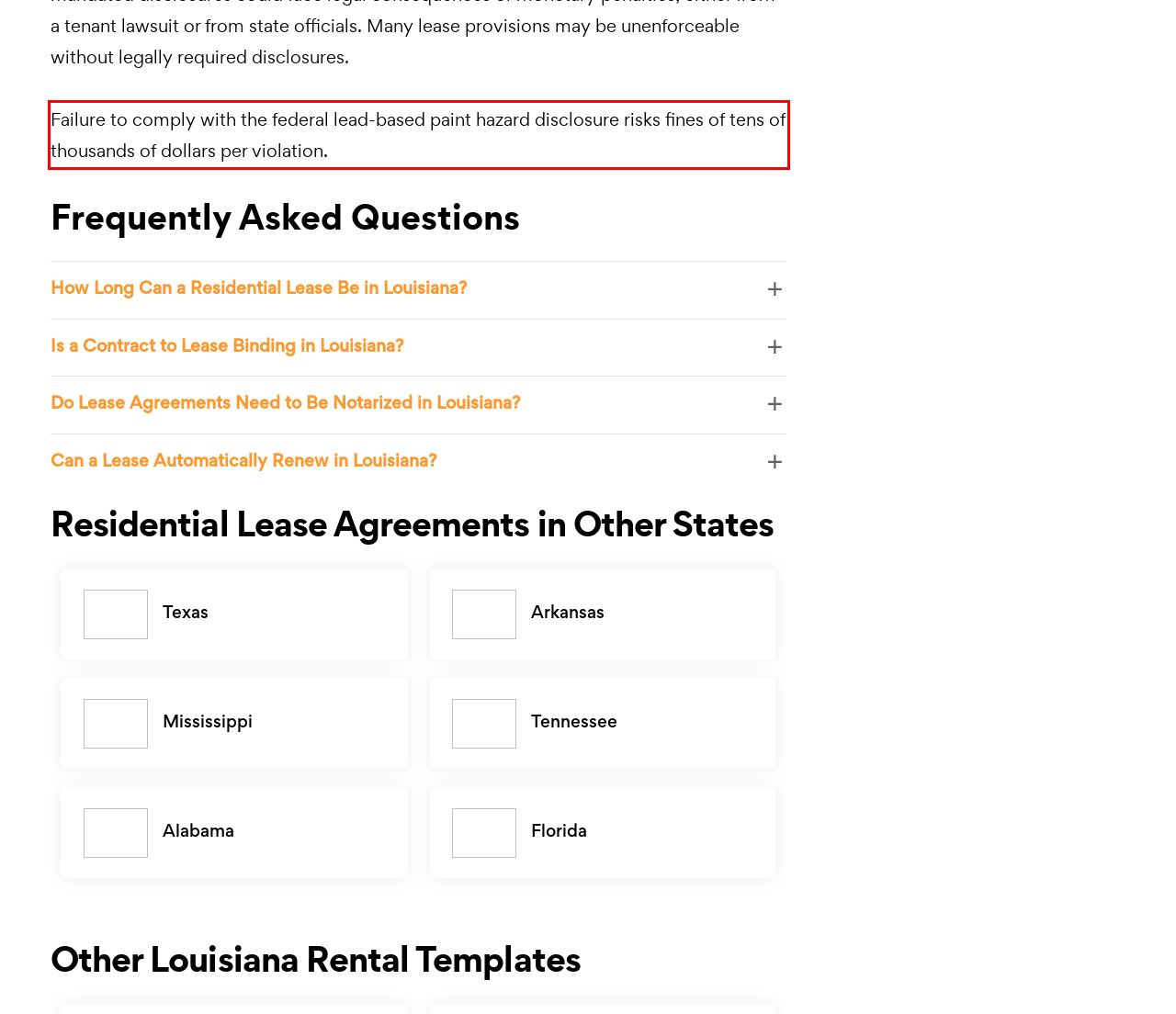Please analyze the screenshot of a webpage and extract the text content within the red bounding box using OCR.

Failure to comply with the federal lead-based paint hazard disclosure risks fines of tens of thousands of dollars per violation.